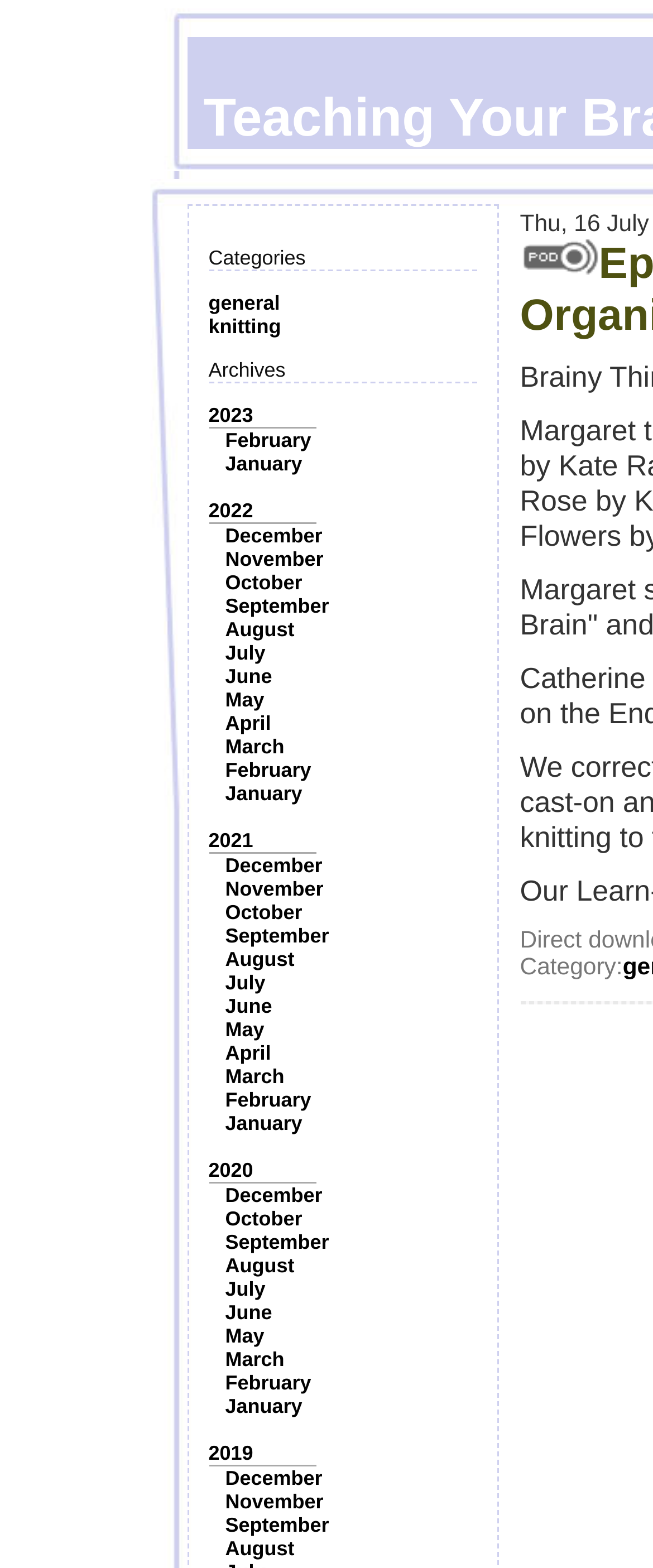Please identify the bounding box coordinates of the clickable area that will fulfill the following instruction: "Click on the 'general' category". The coordinates should be in the format of four float numbers between 0 and 1, i.e., [left, top, right, bottom].

[0.319, 0.186, 0.429, 0.201]